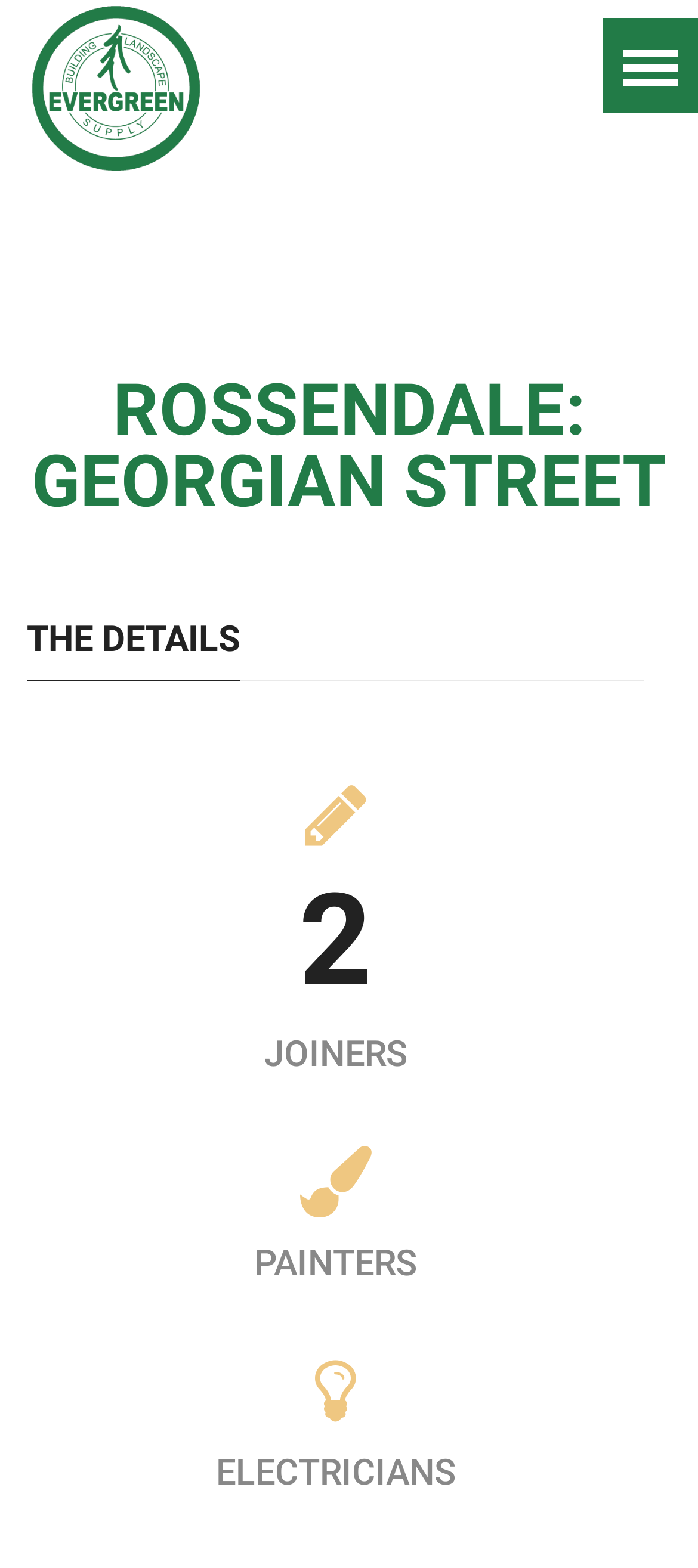What services are provided?
Could you give a comprehensive explanation in response to this question?

The services provided are obtained from the headings on the webpage, which are 'JOINERS', 'PAINTERS', and 'ELECTRICIANS'.